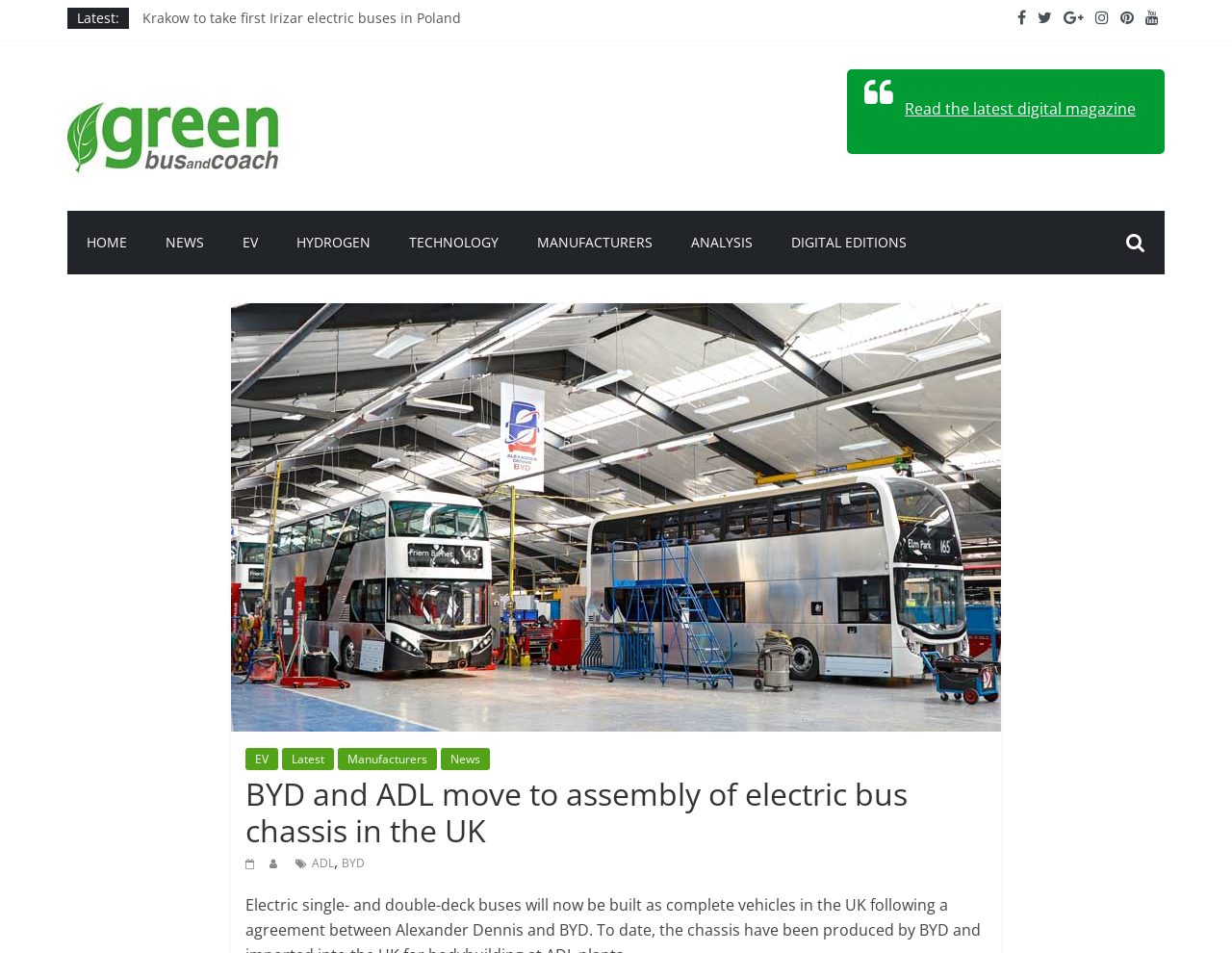Determine the bounding box coordinates of the clickable region to follow the instruction: "Read about BYD and ADL move to assembly of electric bus chassis in the UK".

[0.199, 0.809, 0.801, 0.892]